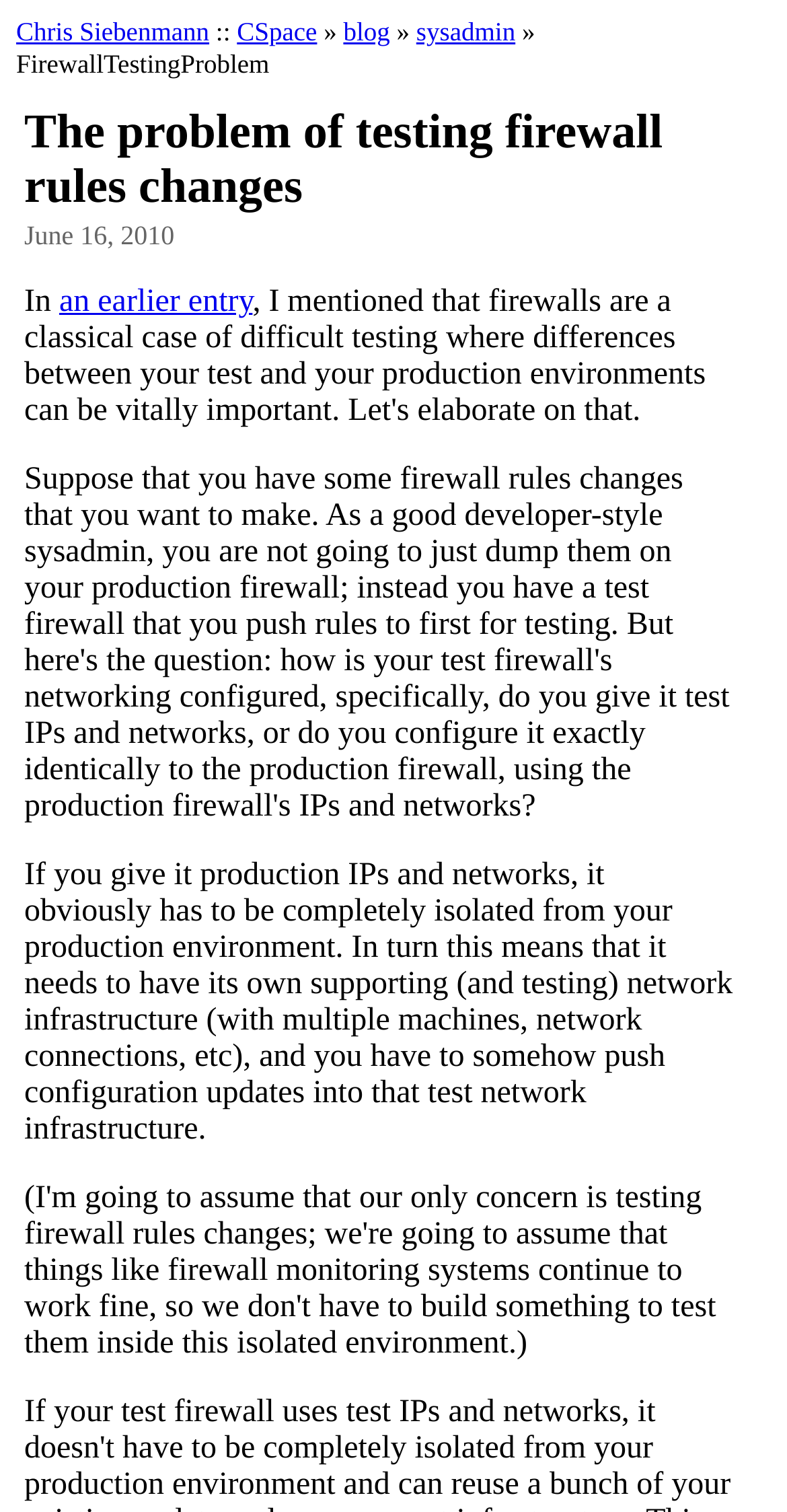Using the provided description Chris Siebenmann, find the bounding box coordinates for the UI element. Provide the coordinates in (top-left x, top-left y, bottom-right x, bottom-right y) format, ensuring all values are between 0 and 1.

[0.021, 0.011, 0.266, 0.031]